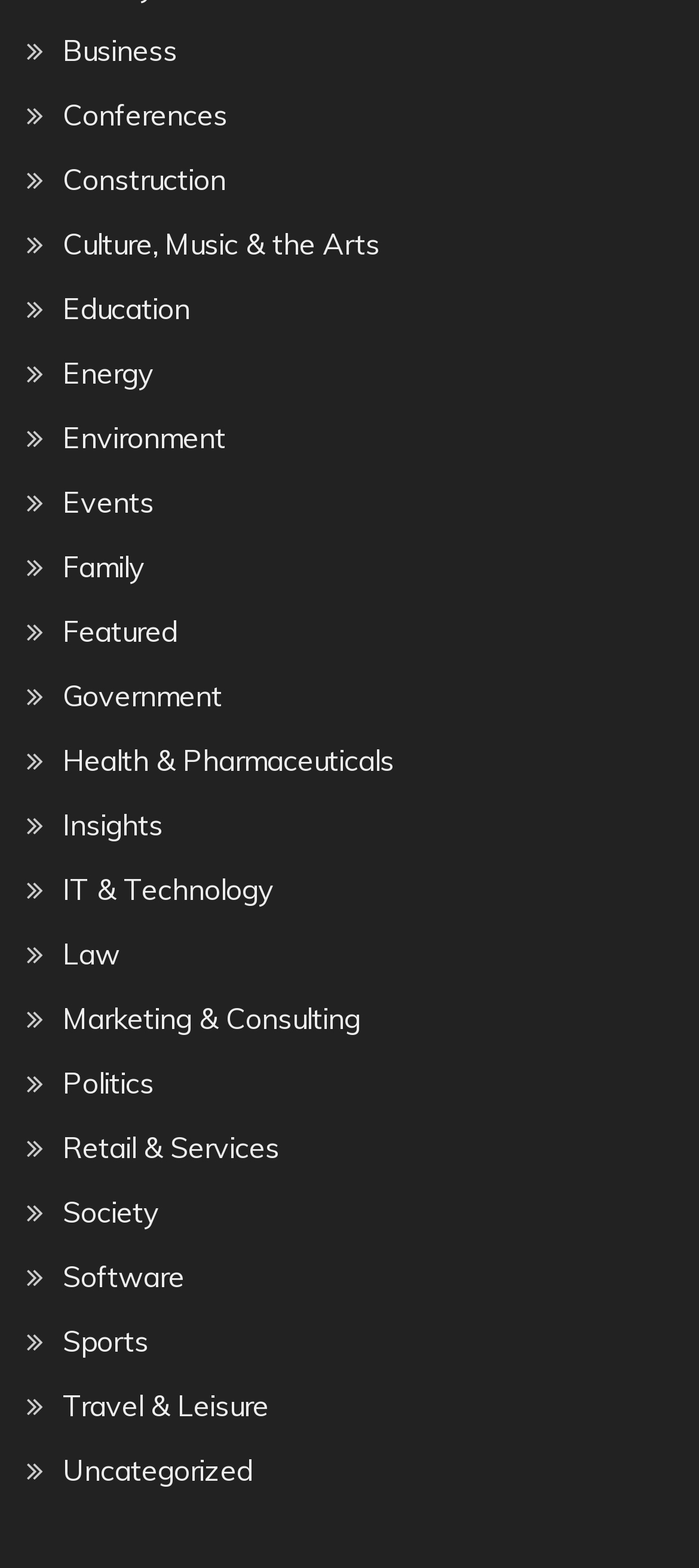Please locate the bounding box coordinates of the element that should be clicked to complete the given instruction: "View Conferences".

[0.09, 0.061, 0.326, 0.084]